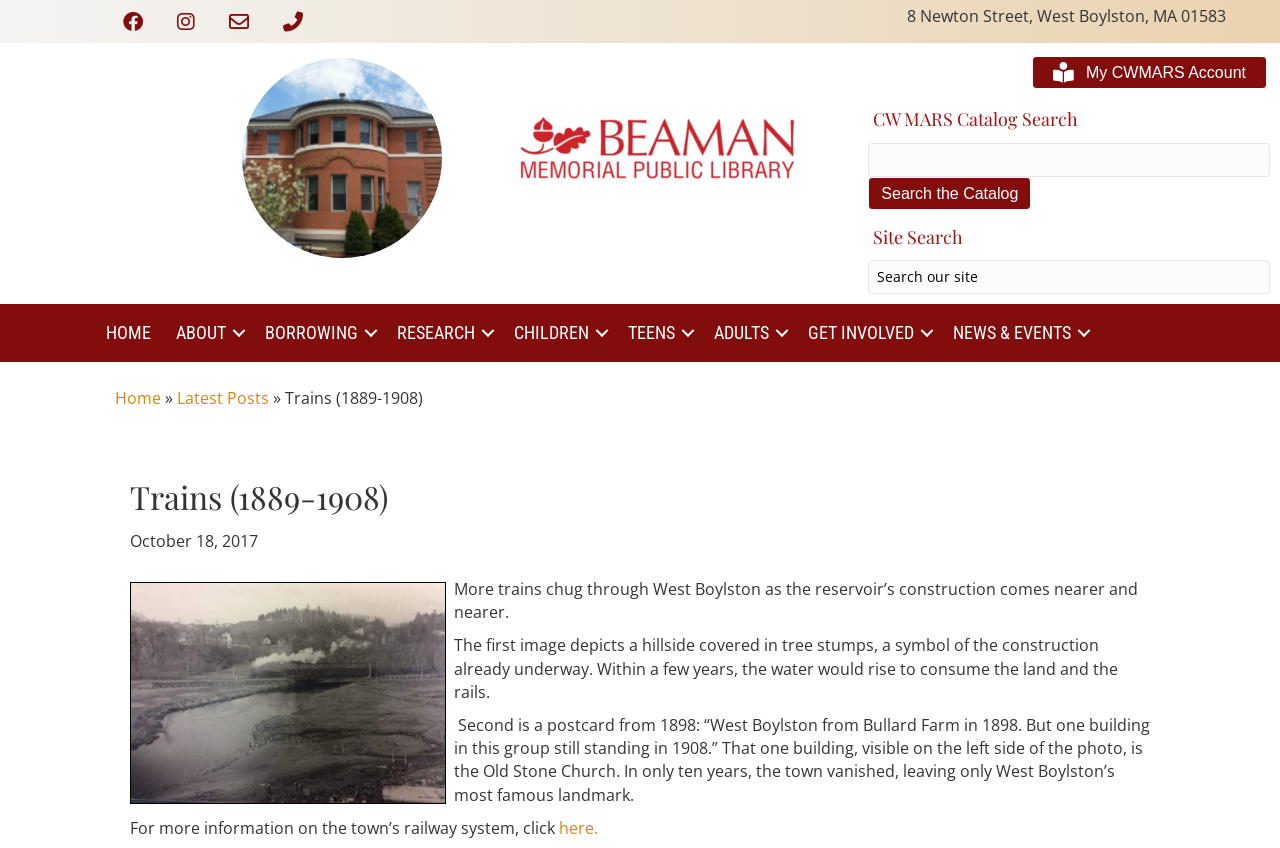Please provide the bounding box coordinates for the element that needs to be clicked to perform the following instruction: "Go to the Home page". The coordinates should be given as four float numbers between 0 and 1, i.e., [left, top, right, bottom].

[0.09, 0.456, 0.126, 0.482]